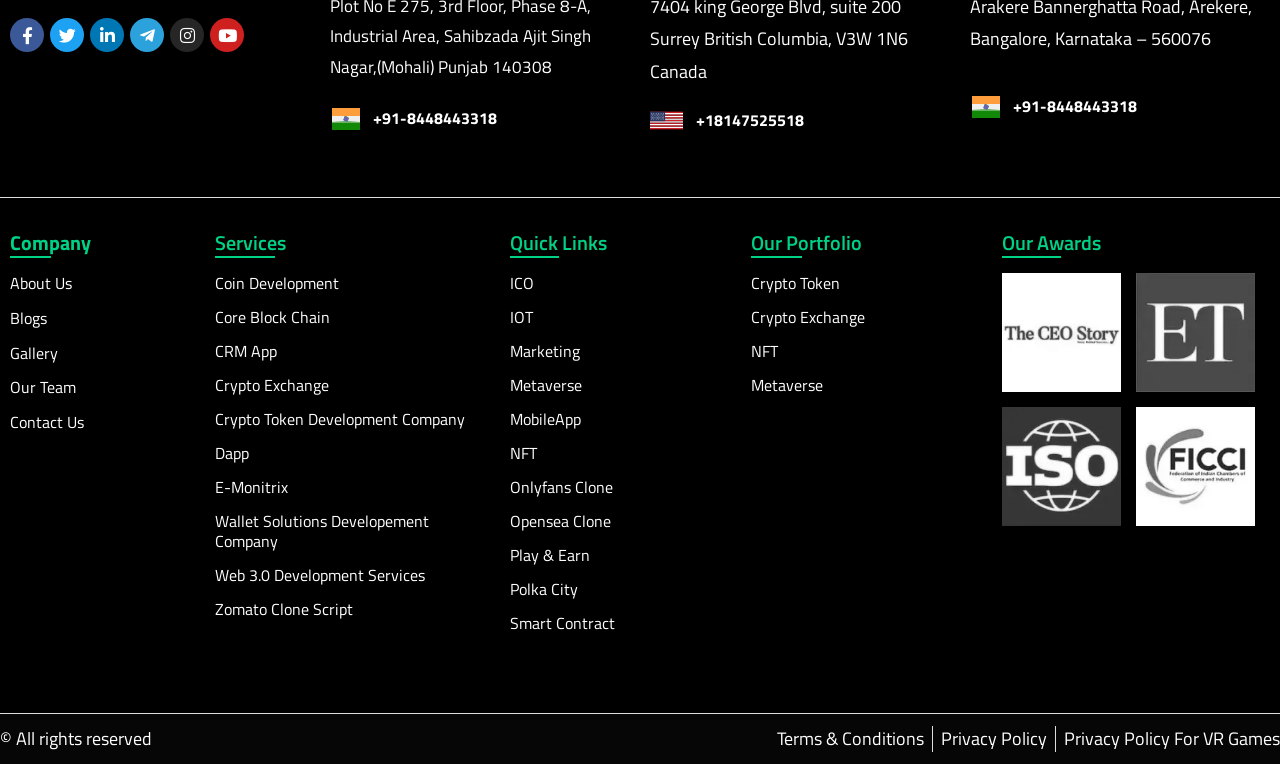Point out the bounding box coordinates of the section to click in order to follow this instruction: "Click on Facebook link".

[0.008, 0.024, 0.034, 0.068]